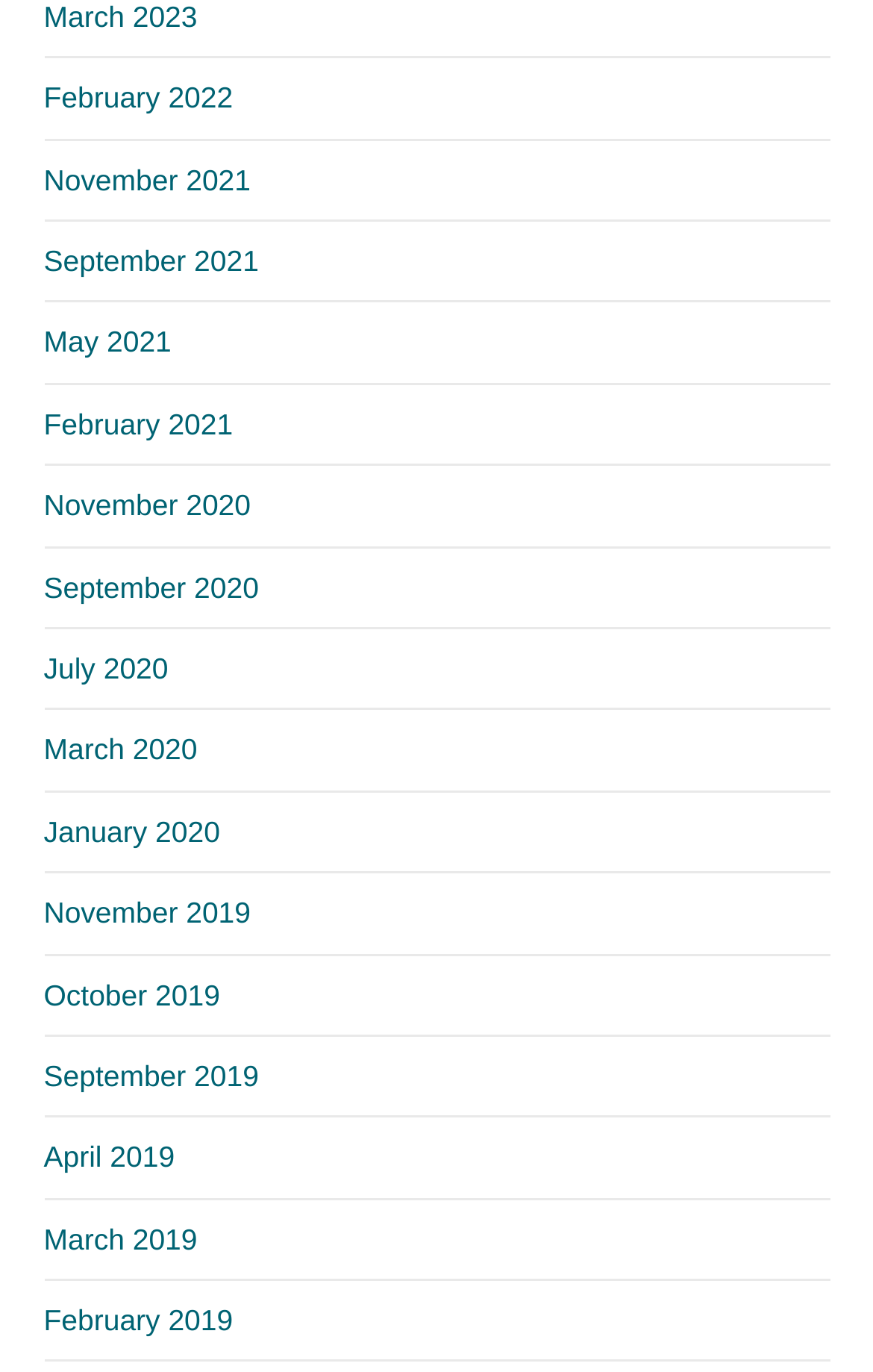Provide a one-word or one-phrase answer to the question:
What is the middle month listed?

September 2020